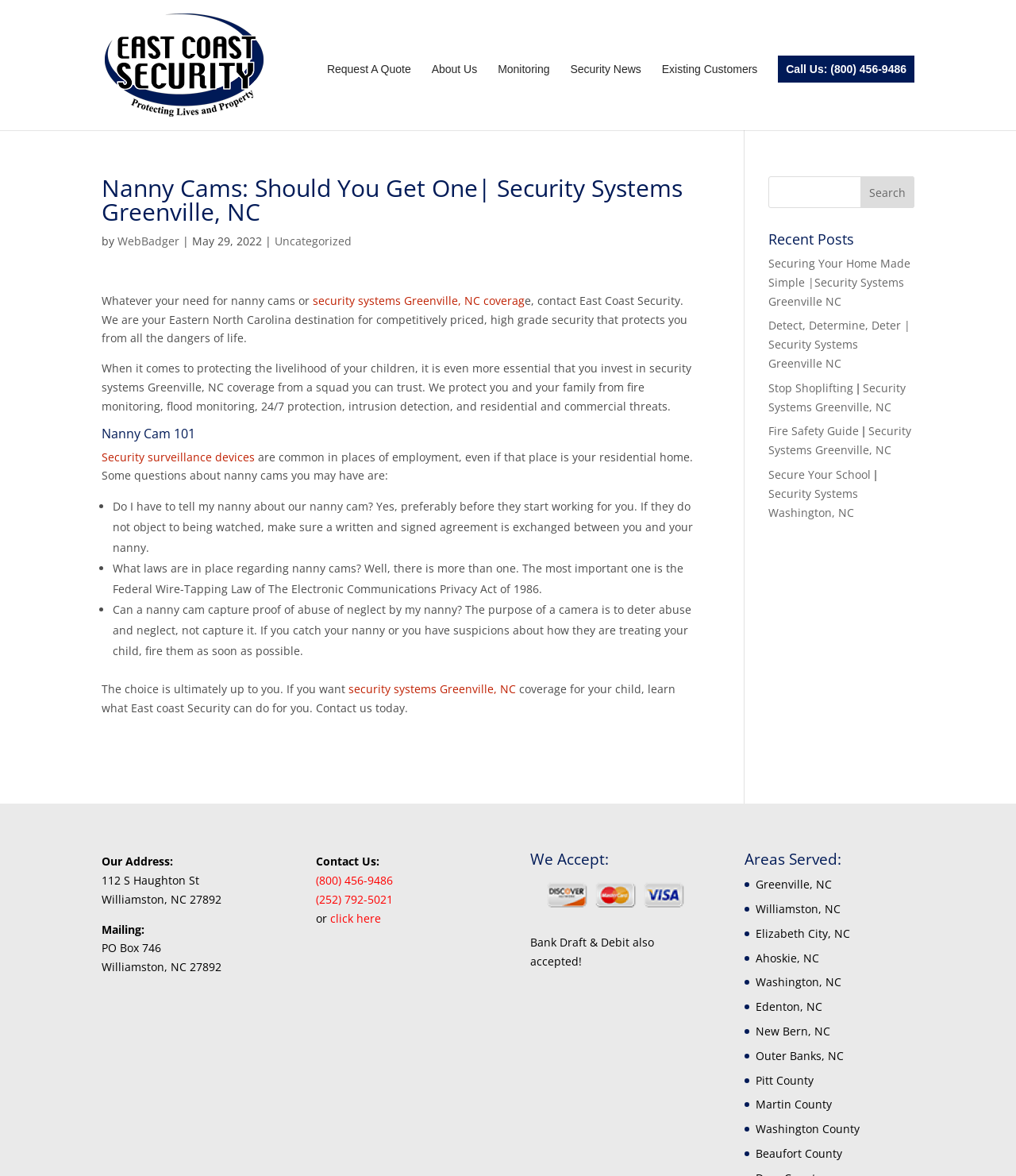Find the primary header on the webpage and provide its text.

Nanny Cams: Should You Get One| Security Systems Greenville, NC